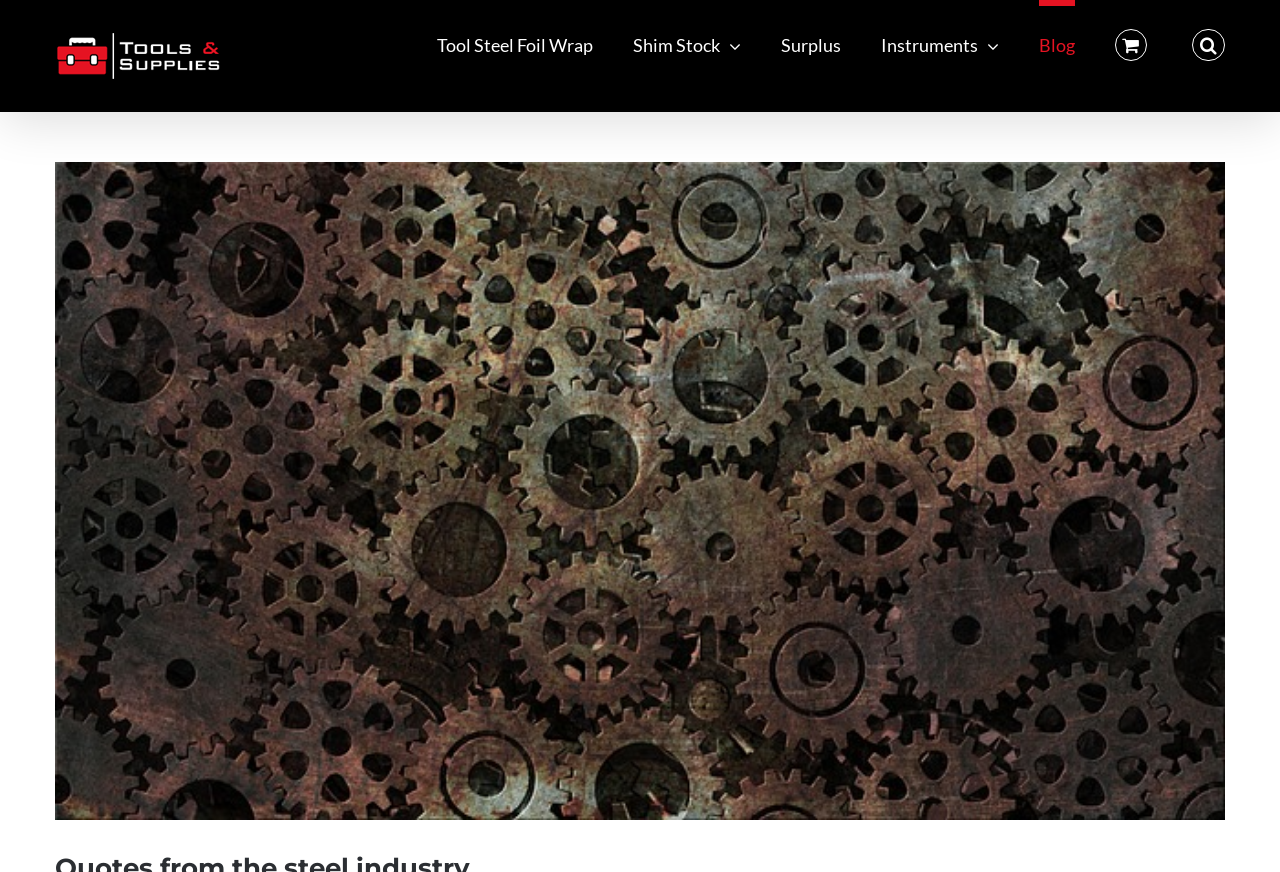Please specify the bounding box coordinates in the format (top-left x, top-left y, bottom-right x, bottom-right y), with all values as floating point numbers between 0 and 1. Identify the bounding box of the UI element described by: aria-label="View Cart"

[0.871, 0.0, 0.9, 0.096]